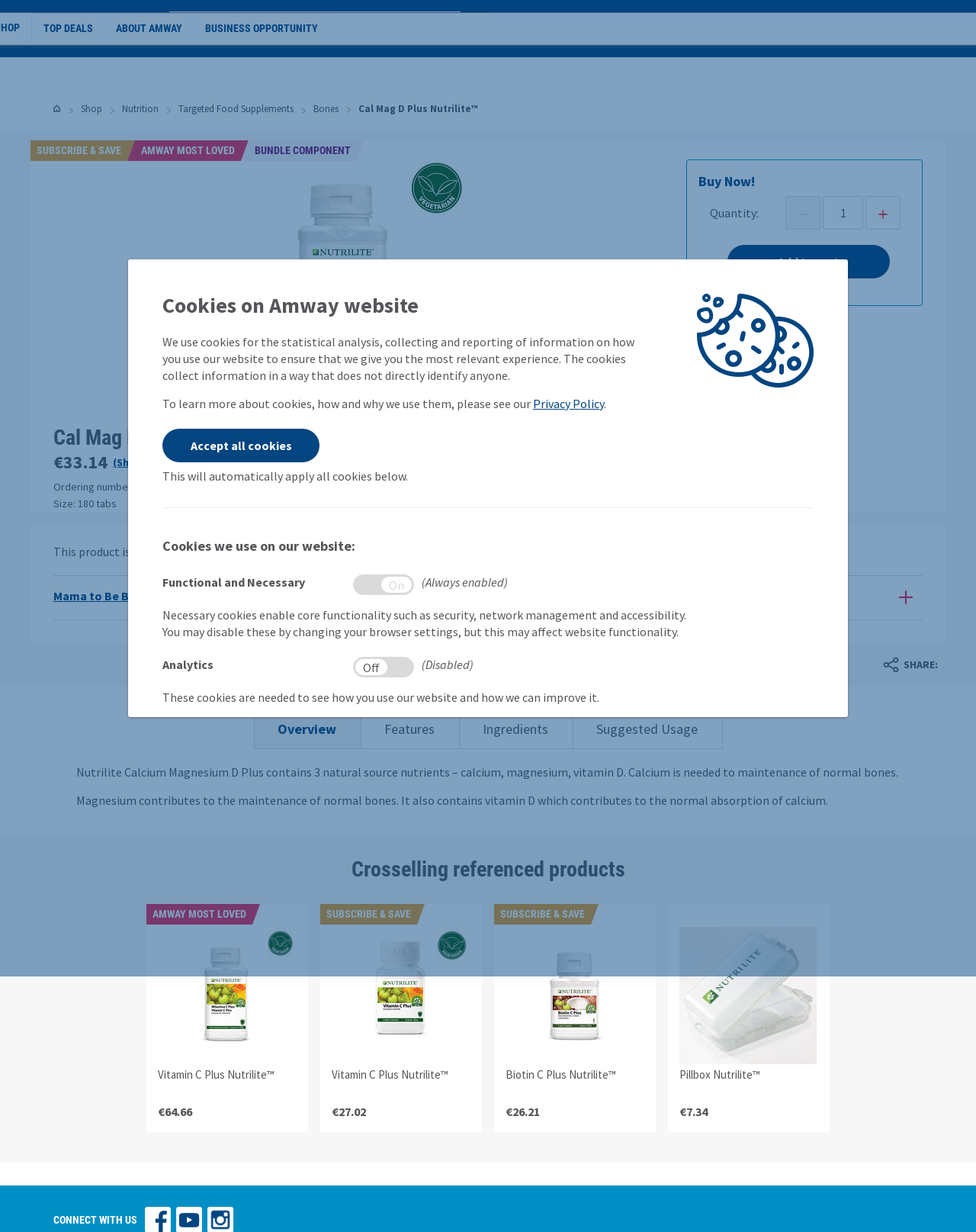Please determine the bounding box coordinates of the element's region to click for the following instruction: "Click the 'Amway logo'".

[0.055, 0.016, 0.152, 0.028]